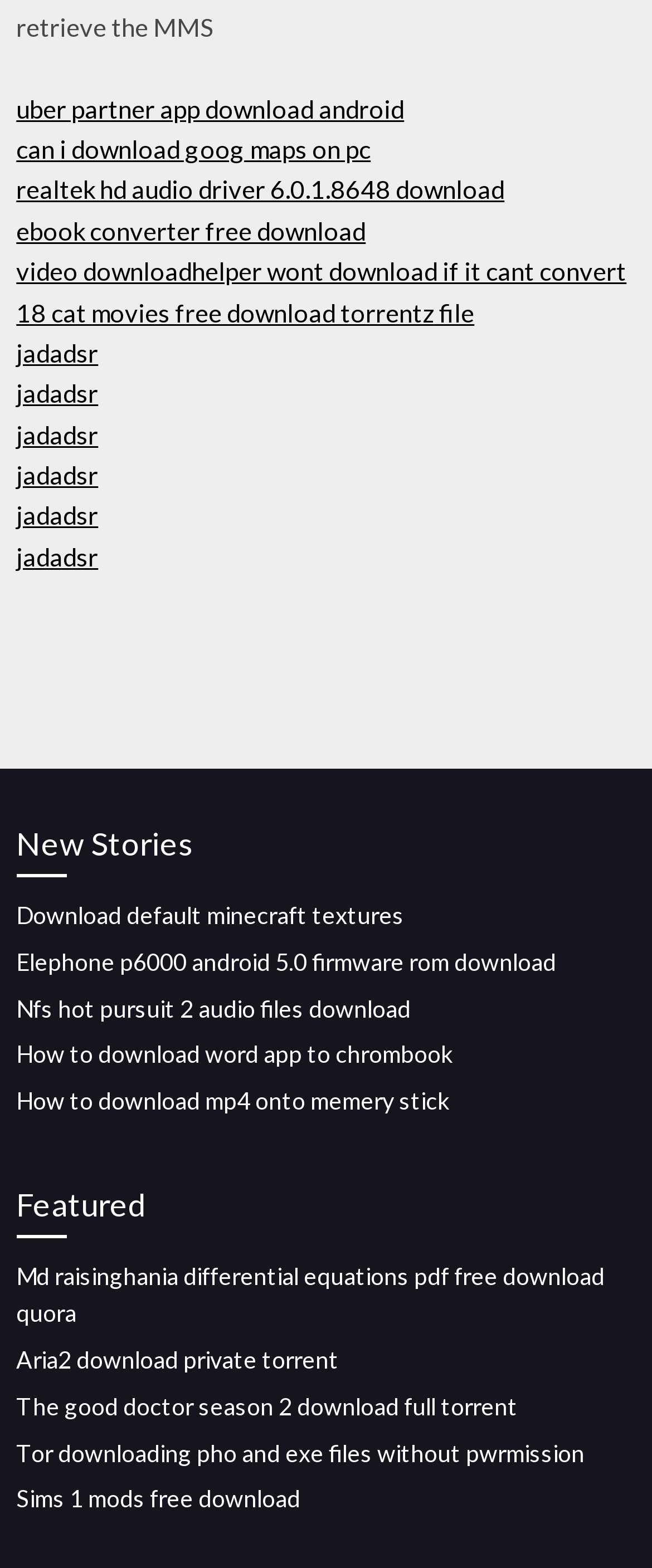What is the category of the links under the 'New Stories' heading?
Using the image, respond with a single word or phrase.

Downloads